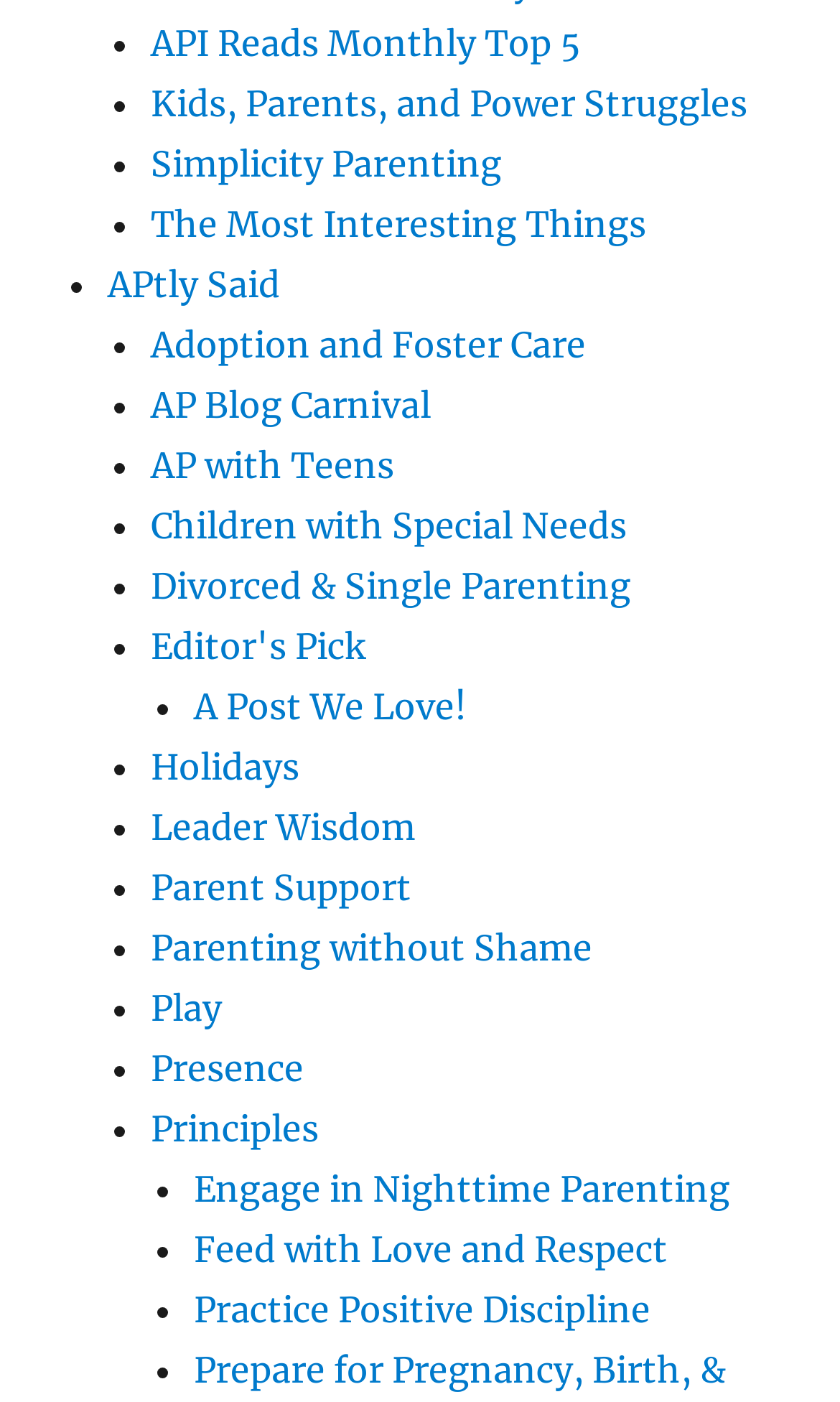Give the bounding box coordinates for this UI element: "Principles". The coordinates should be four float numbers between 0 and 1, arranged as [left, top, right, bottom].

[0.179, 0.79, 0.379, 0.821]